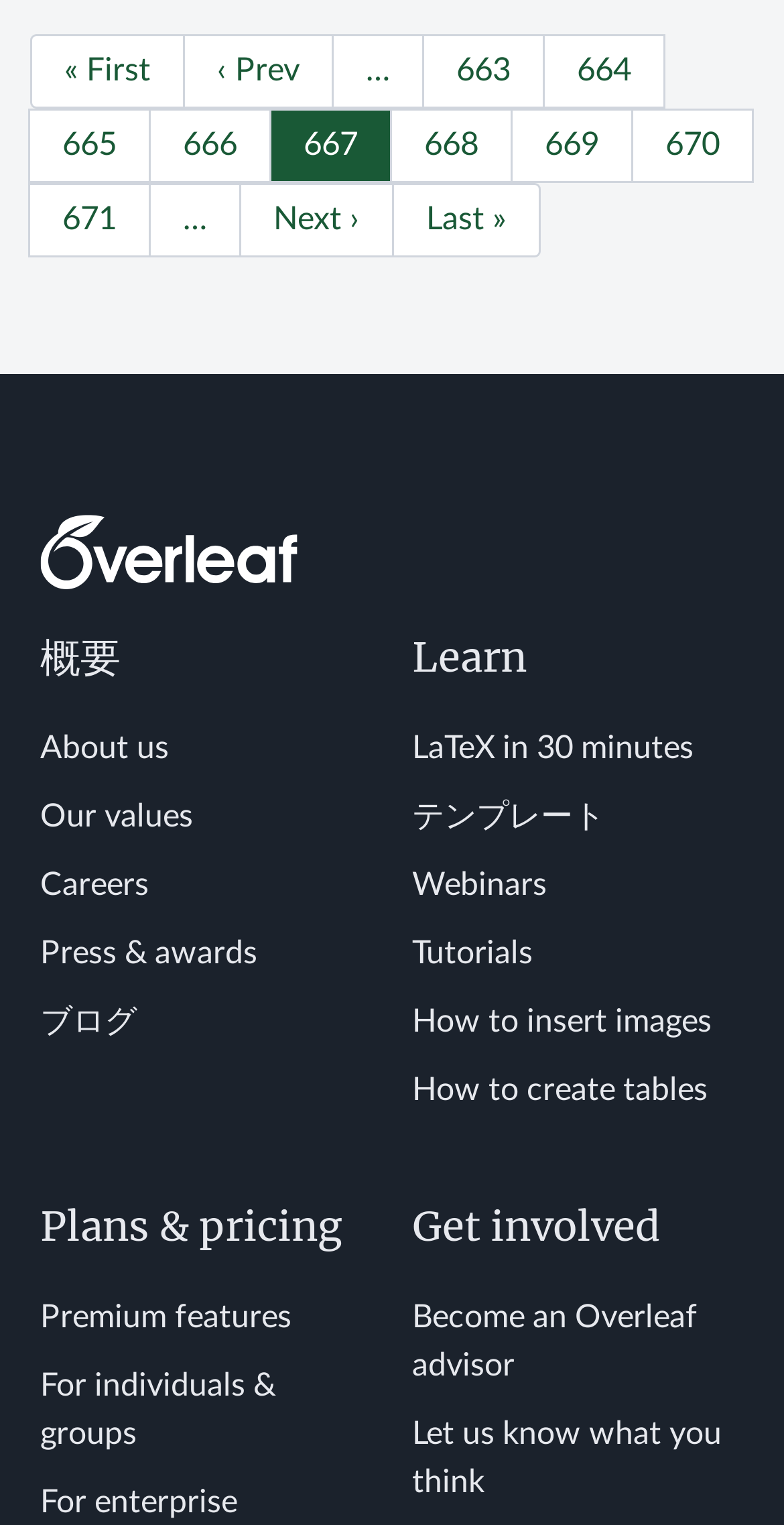Please determine the bounding box coordinates of the element's region to click in order to carry out the following instruction: "Go to next page". The coordinates should be four float numbers between 0 and 1, i.e., [left, top, right, bottom].

[0.305, 0.12, 0.503, 0.169]